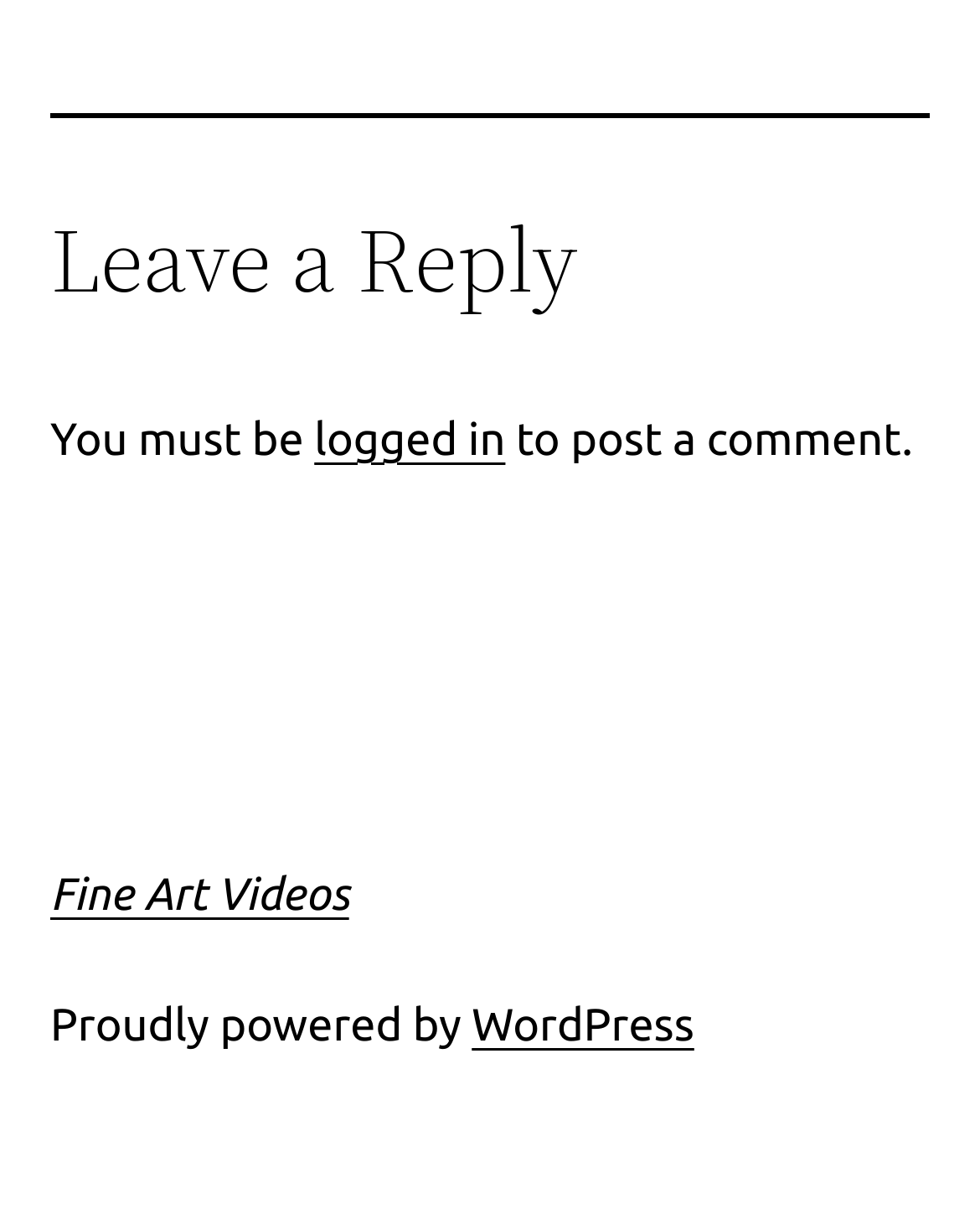Locate the UI element described by Fine Art Videos in the provided webpage screenshot. Return the bounding box coordinates in the format (top-left x, top-left y, bottom-right x, bottom-right y), ensuring all values are between 0 and 1.

[0.051, 0.71, 0.356, 0.751]